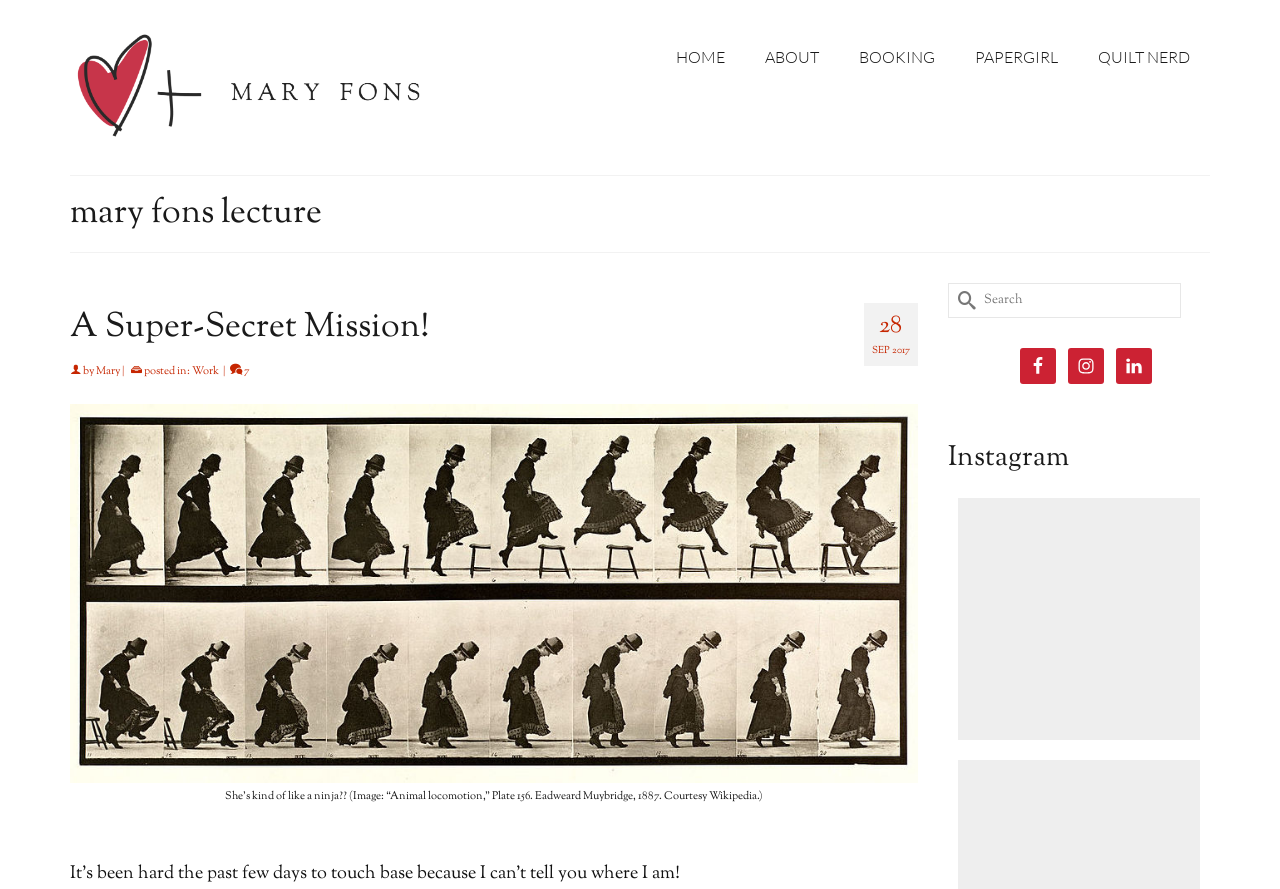Locate the coordinates of the bounding box for the clickable region that fulfills this instruction: "Read the 'A Super-Secret Mission!' article".

[0.055, 0.346, 0.717, 0.391]